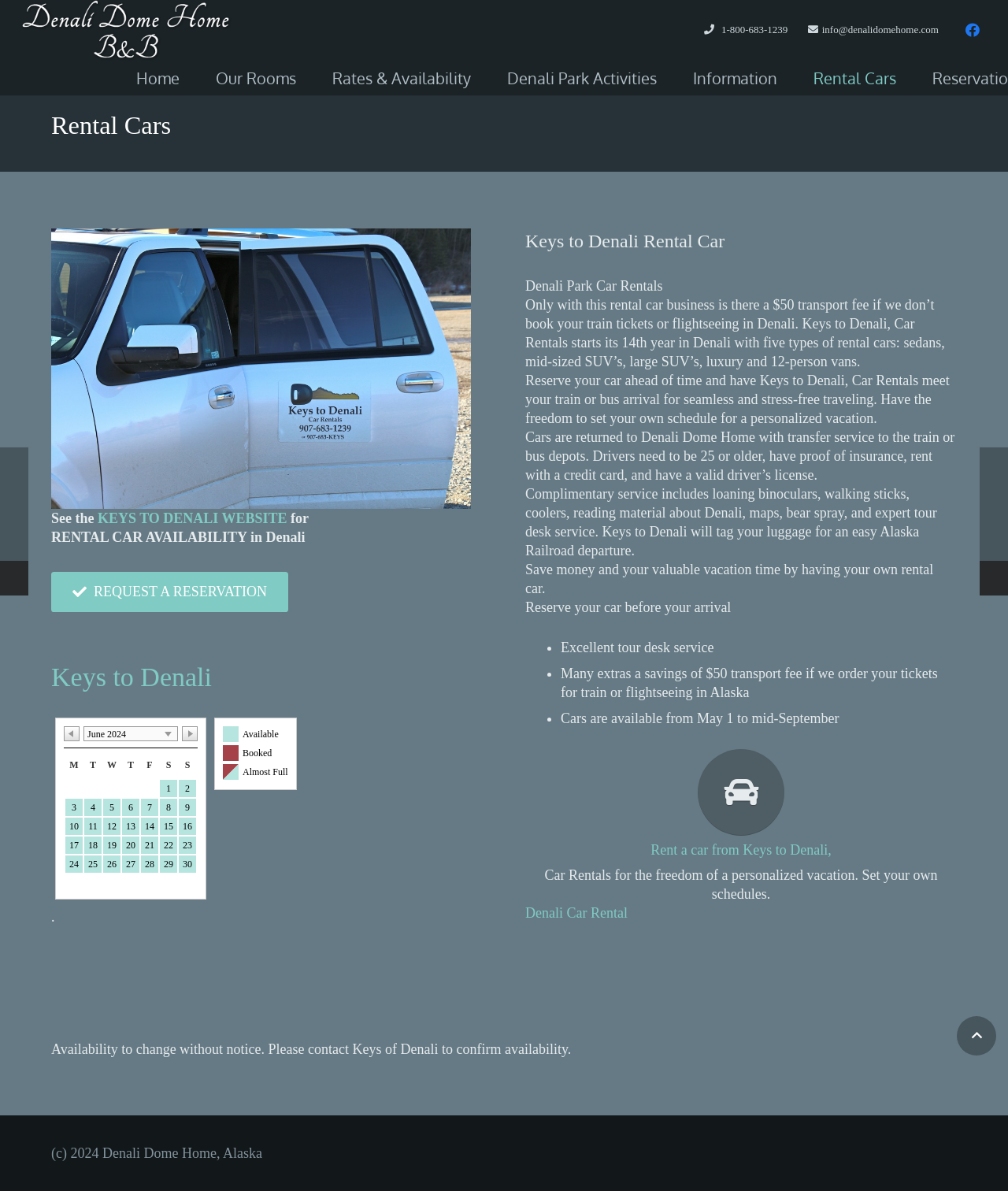Given the element description, predict the bounding box coordinates in the format (top-left x, top-left y, bottom-right x, bottom-right y). Make sure all values are between 0 and 1. Here is the element description: KEYS TO DENALI WEBSITE

[0.097, 0.428, 0.285, 0.442]